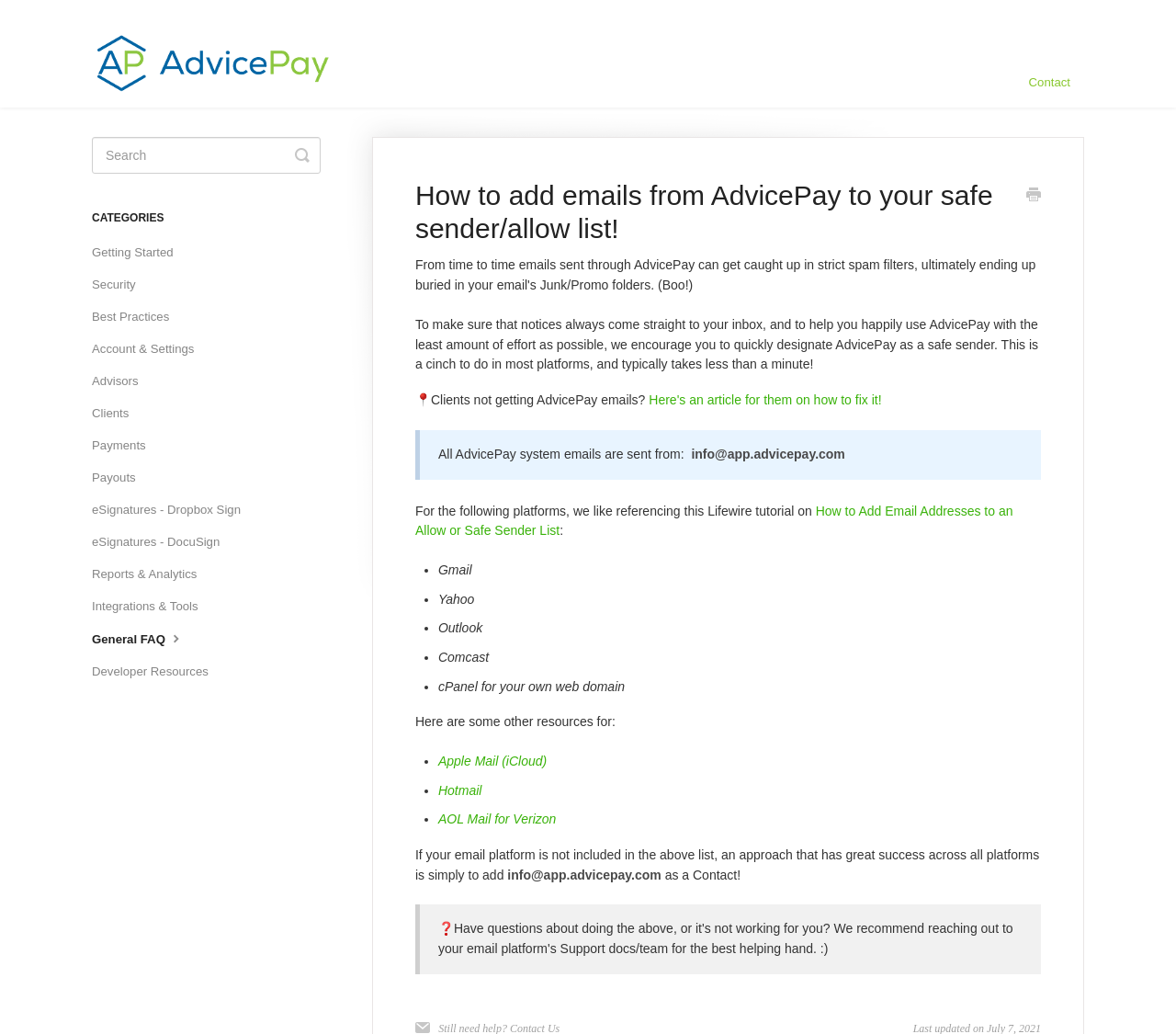Determine the coordinates of the bounding box that should be clicked to complete the instruction: "Click on the 'Apple Mail (iCloud)' link". The coordinates should be represented by four float numbers between 0 and 1: [left, top, right, bottom].

[0.373, 0.729, 0.465, 0.743]